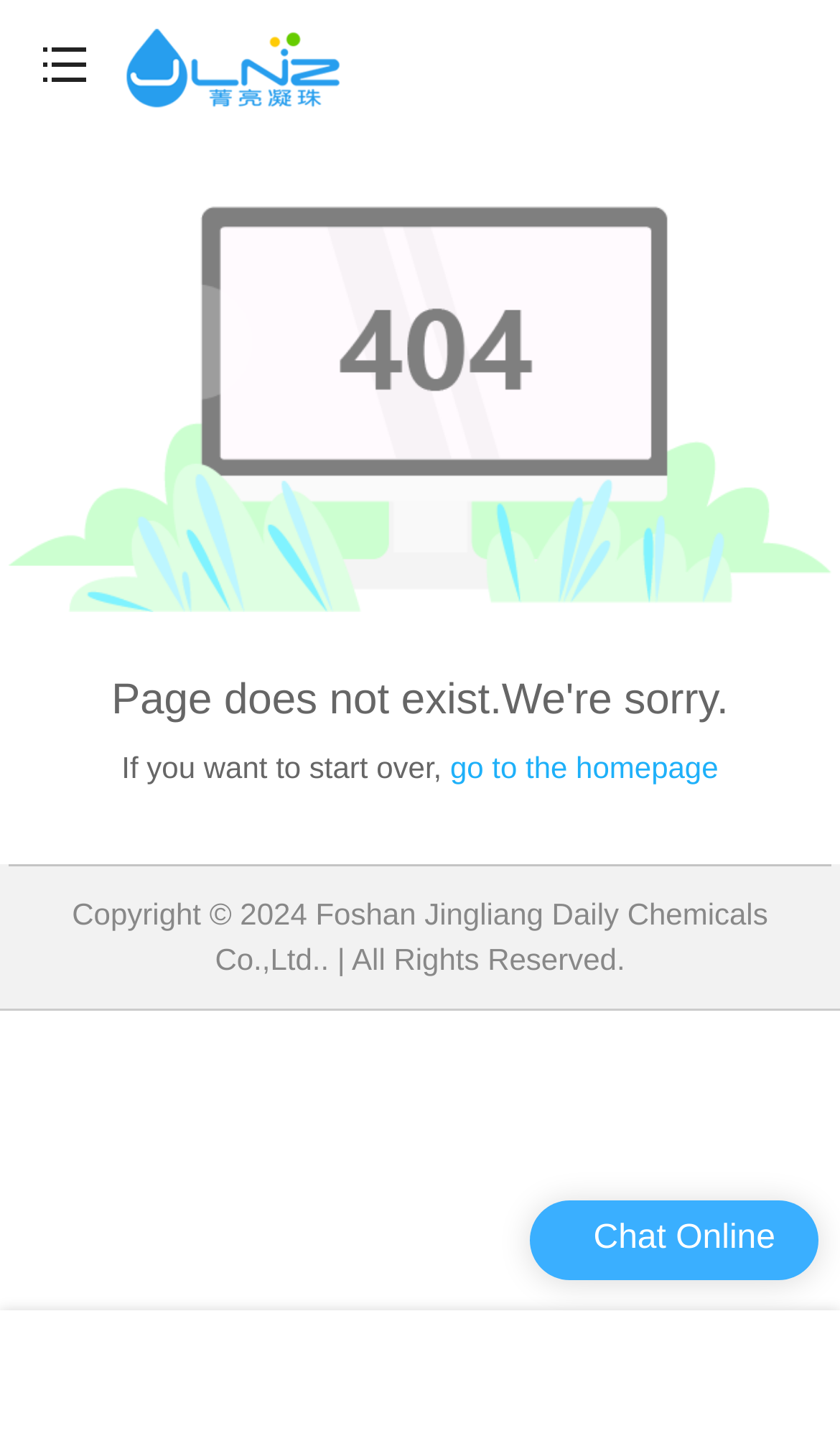Please provide the bounding box coordinates in the format (top-left x, top-left y, bottom-right x, bottom-right y). Remember, all values are floating point numbers between 0 and 1. What is the bounding box coordinate of the region described as: alt="Jingliang"

[0.148, 0.015, 0.404, 0.075]